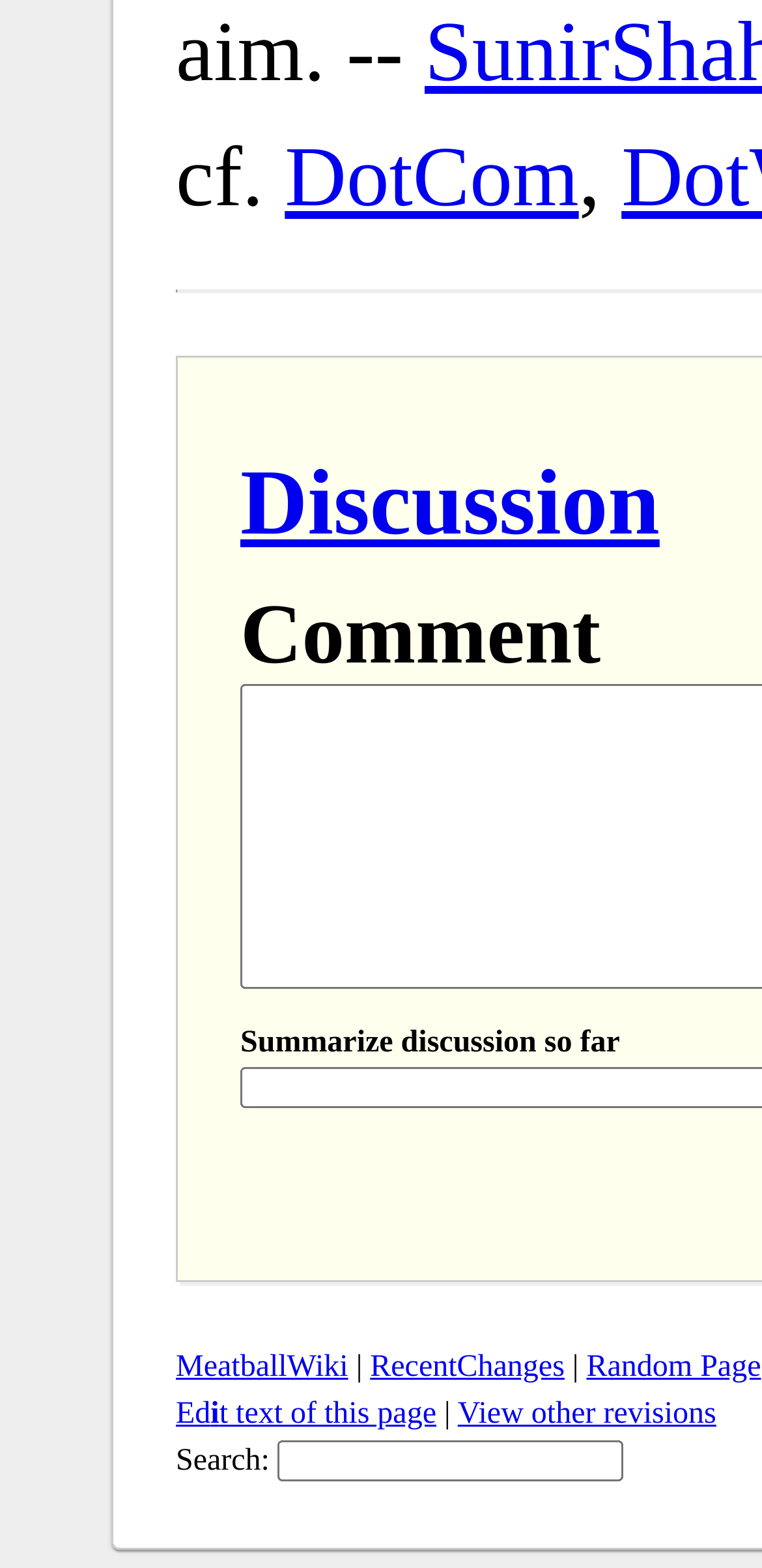Determine the bounding box coordinates of the clickable element to achieve the following action: 'Search for something'. Provide the coordinates as four float values between 0 and 1, formatted as [left, top, right, bottom].

[0.364, 0.918, 0.818, 0.944]